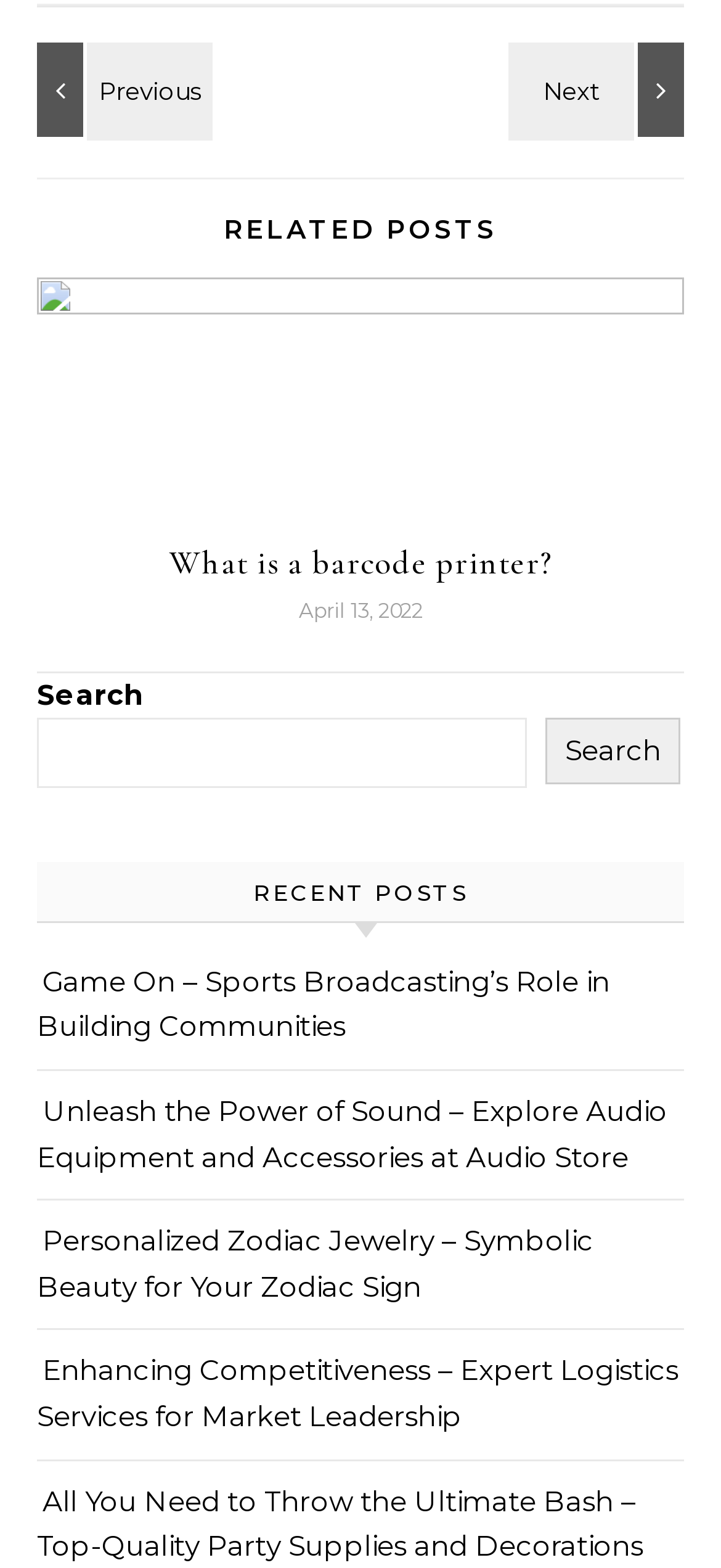Please identify the coordinates of the bounding box that should be clicked to fulfill this instruction: "search for something".

None